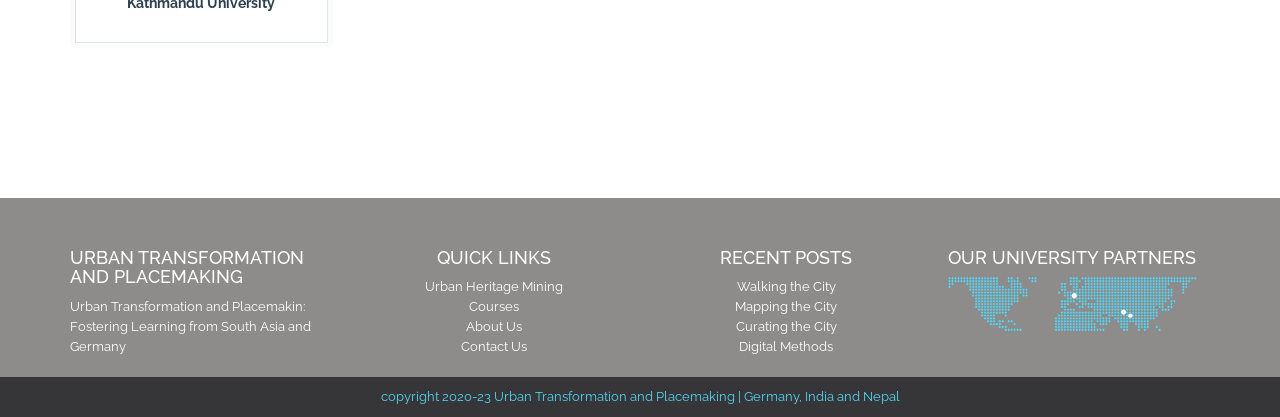Please provide a brief answer to the following inquiry using a single word or phrase:
What is the copyright information provided on this webpage?

2020-23 Urban Transformation and Placemaking